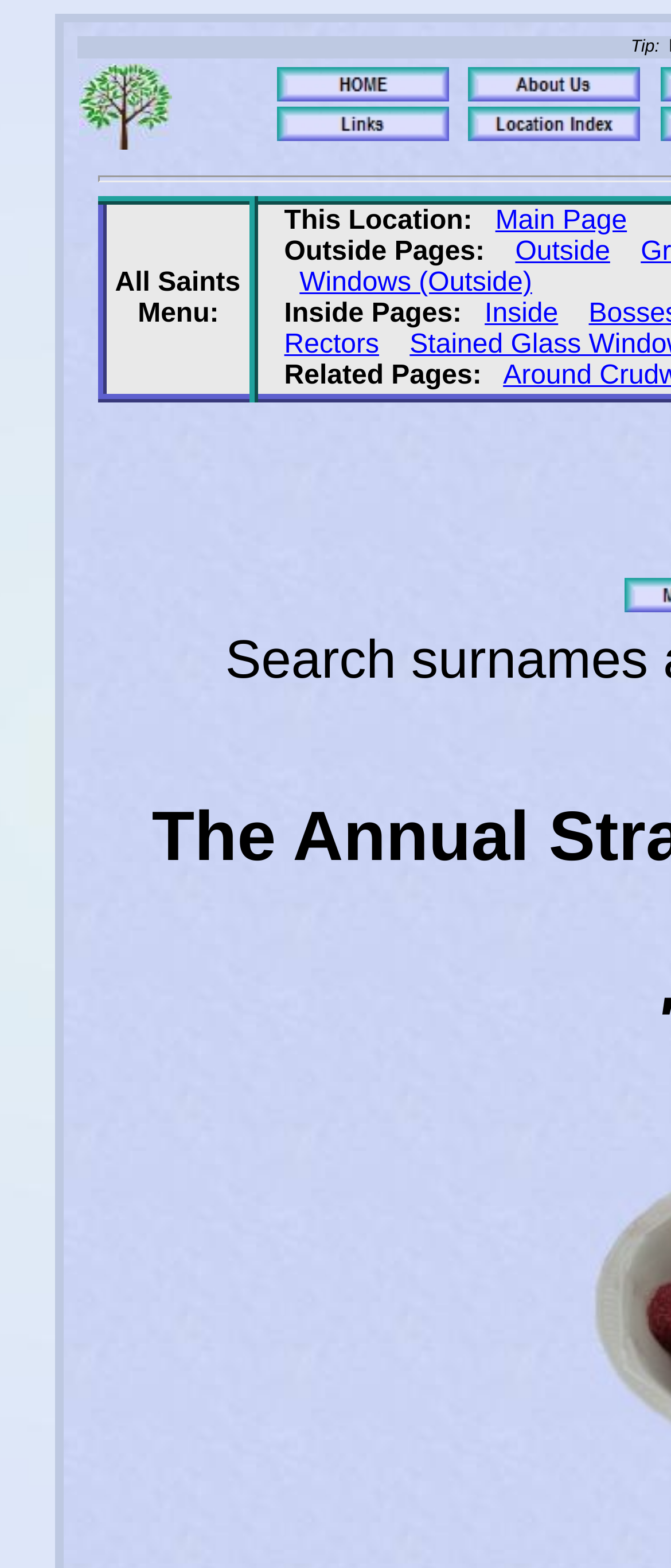Using a single word or phrase, answer the following question: 
What is the name of the website?

Duncan & Mandy's Website